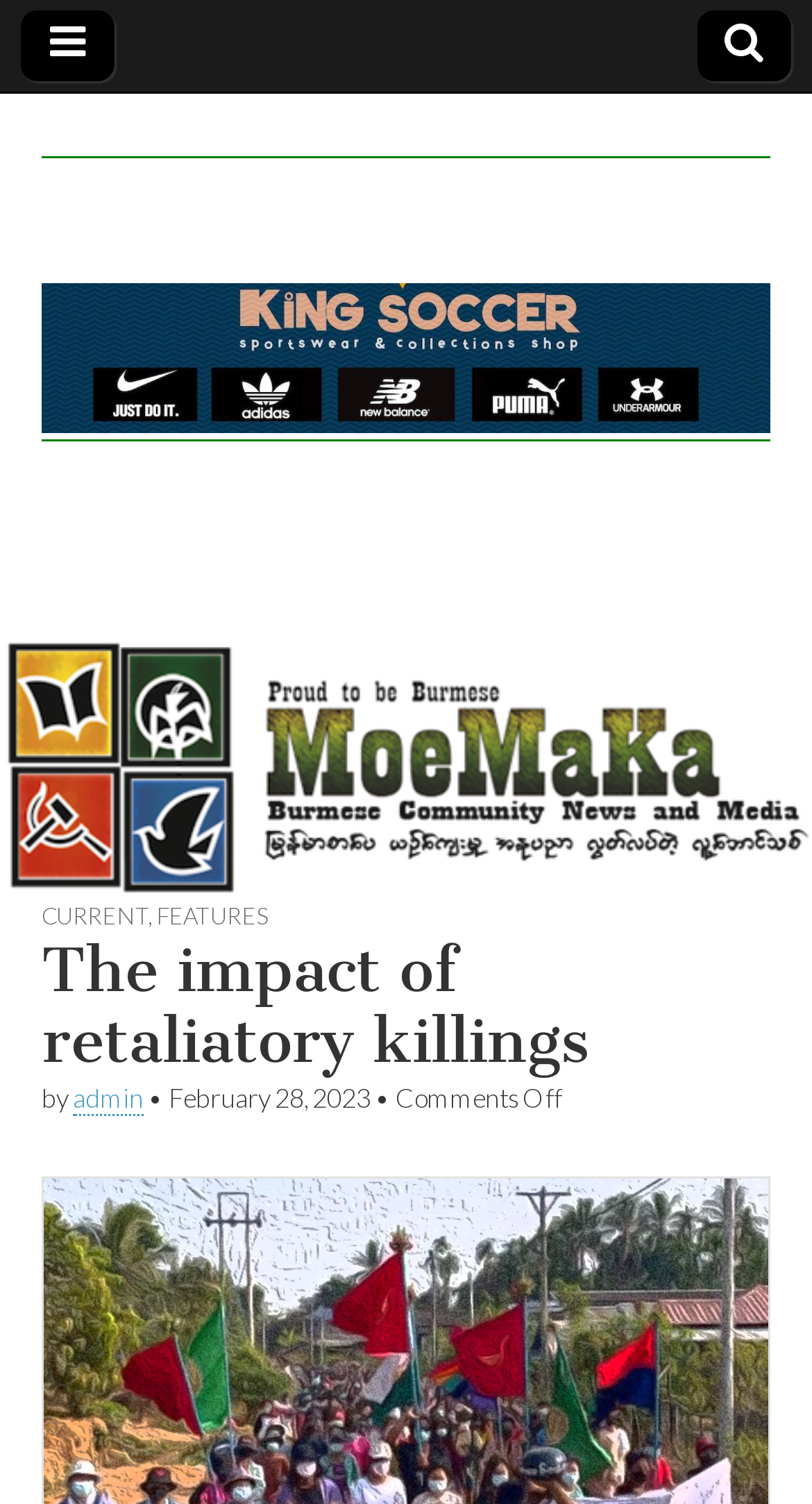Extract the bounding box coordinates of the UI element described by: "MoeMaKa in English". The coordinates should include four float numbers ranging from 0 to 1, e.g., [left, top, right, bottom].

[0.051, 0.103, 0.687, 0.236]